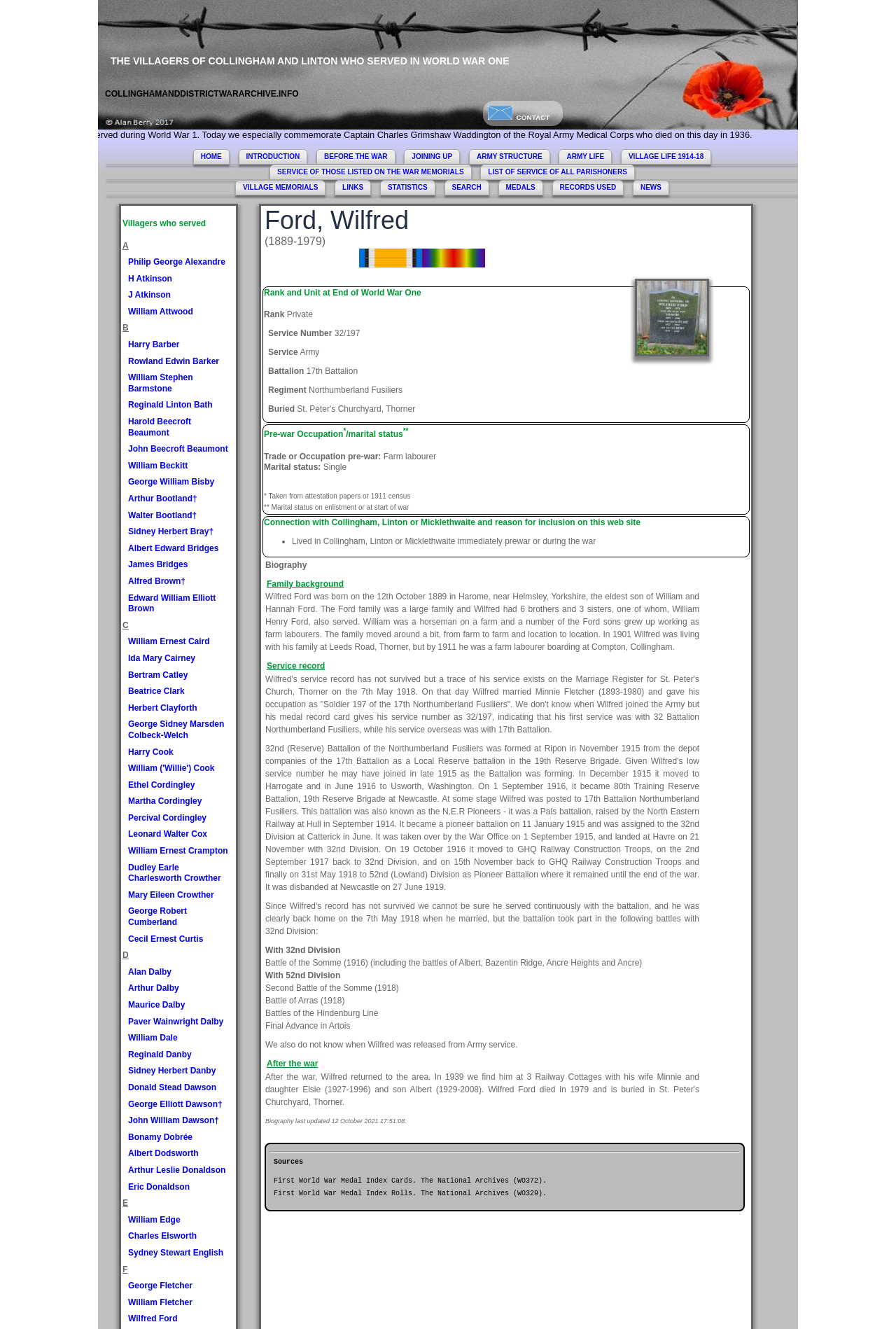How many links are there in the webpage?
Refer to the image and provide a one-word or short phrase answer.

43